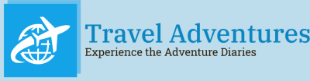What is the shape of the icon on the logo?
Please answer the question with a detailed and comprehensive explanation.

The shape of the icon on the logo is a stylized globe and an airplane because the caption describes the logo as including 'a stylized globe and an airplane icon'.